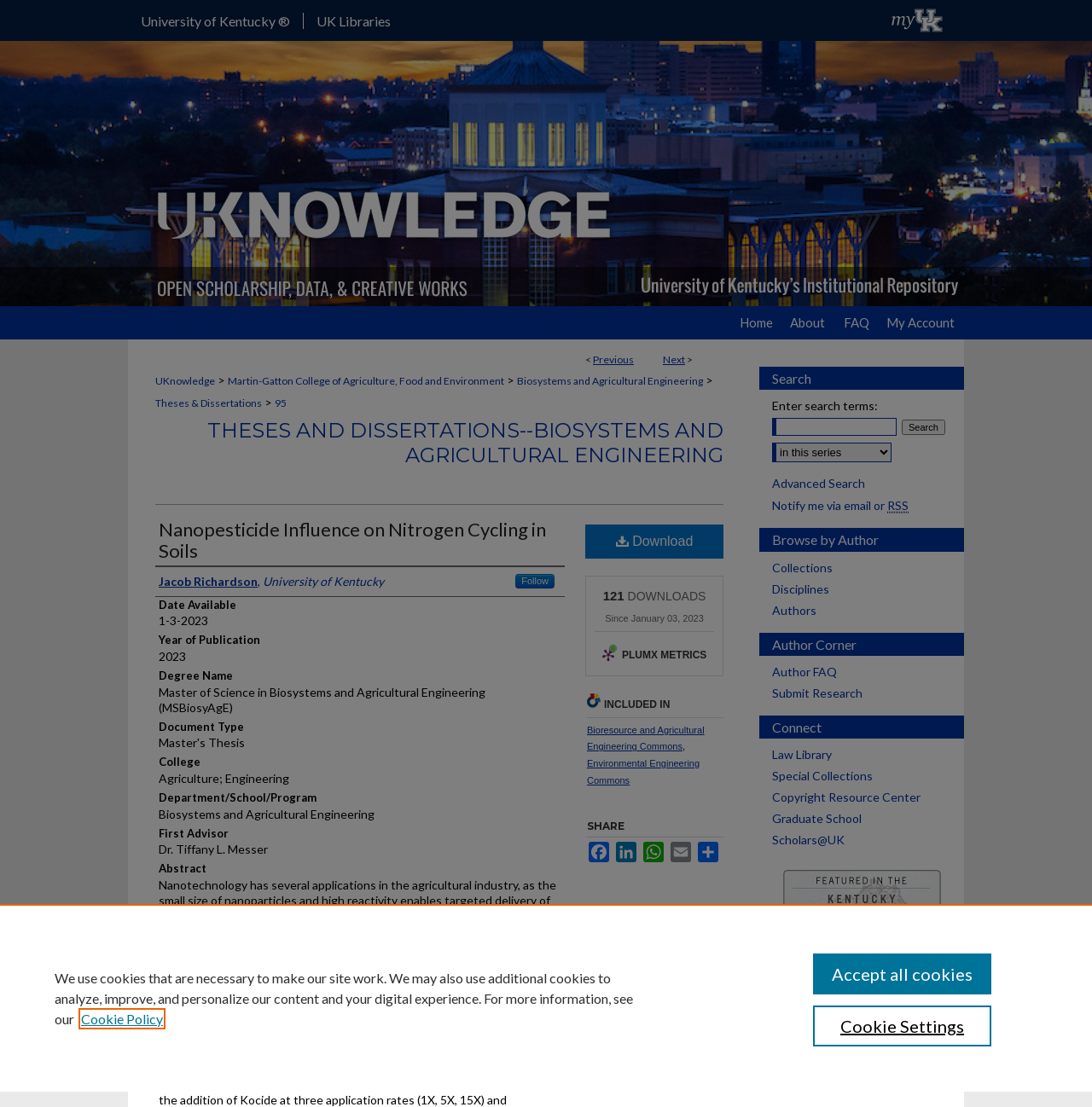What is the name of the college that the author is affiliated with?
Based on the visual details in the image, please answer the question thoroughly.

The college name can be found in the section 'College' which is a heading element on the webpage. The static text 'Agriculture; Engineering' is located under this heading, indicating that the author is affiliated with the College of Agriculture and the College of Engineering.